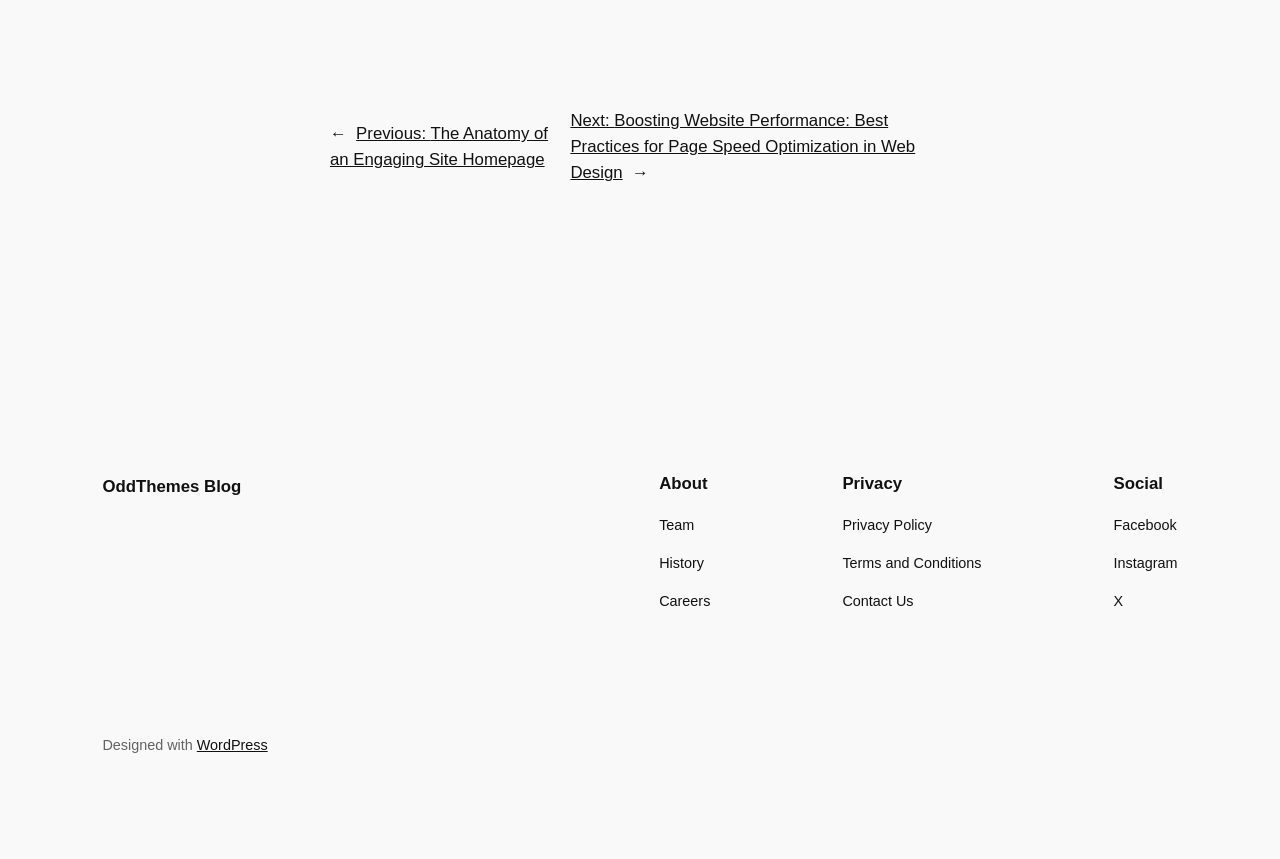Please identify the bounding box coordinates of the element's region that needs to be clicked to fulfill the following instruction: "visit team page". The bounding box coordinates should consist of four float numbers between 0 and 1, i.e., [left, top, right, bottom].

[0.515, 0.598, 0.542, 0.624]